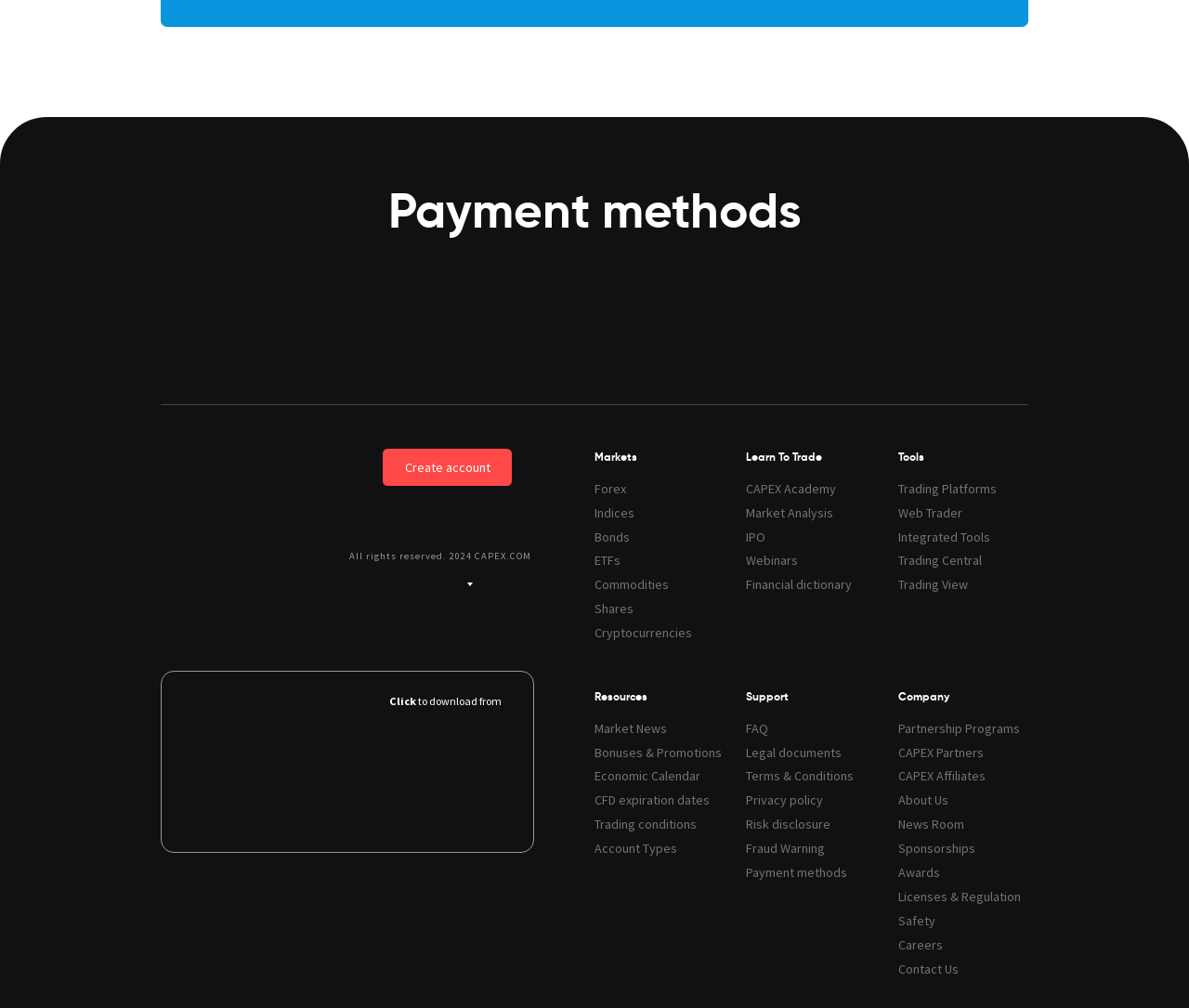Refer to the image and provide an in-depth answer to the question: 
What payment methods are accepted?

Based on the images displayed on the webpage, the payment methods accepted are Mastercard, Maestro, Visa, Neteller, and Skrill.